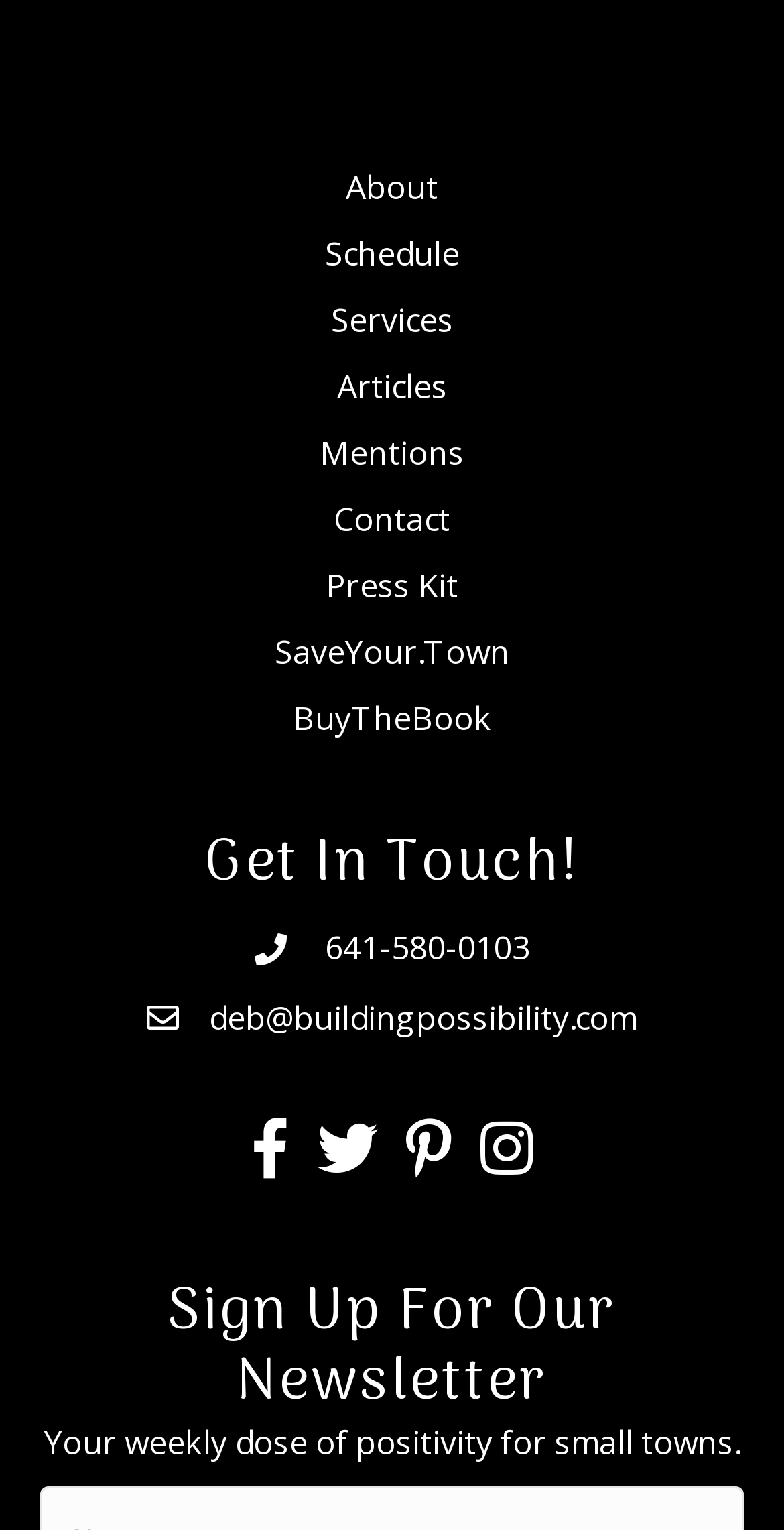Using the provided element description: "Press Kit", identify the bounding box coordinates. The coordinates should be four floats between 0 and 1 in the order [left, top, right, bottom].

[0.051, 0.362, 0.949, 0.404]